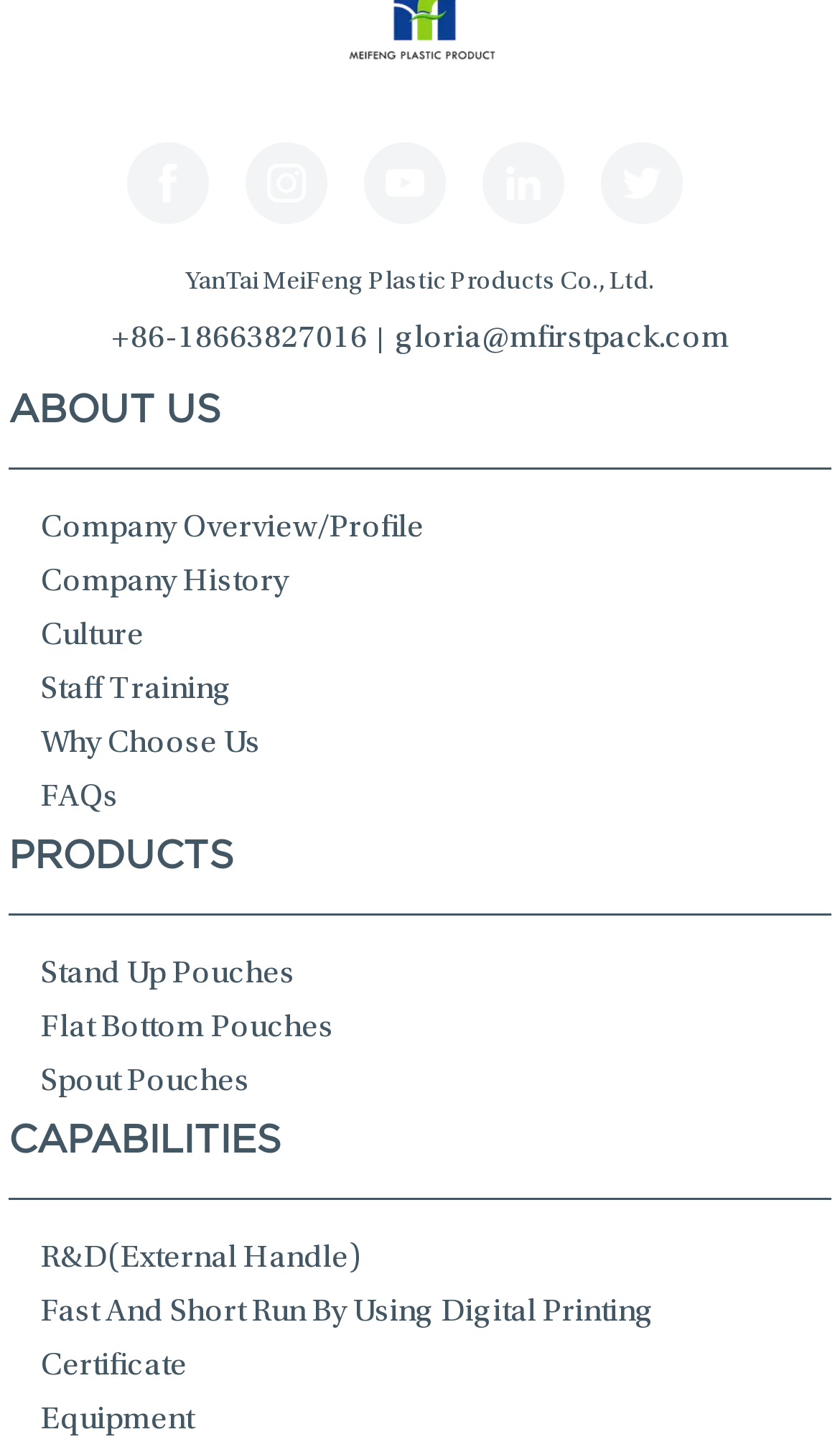What is the phone number?
Please ensure your answer to the question is detailed and covers all necessary aspects.

The phone number can be found in the link element with the bounding box coordinates [0.132, 0.222, 0.437, 0.244].